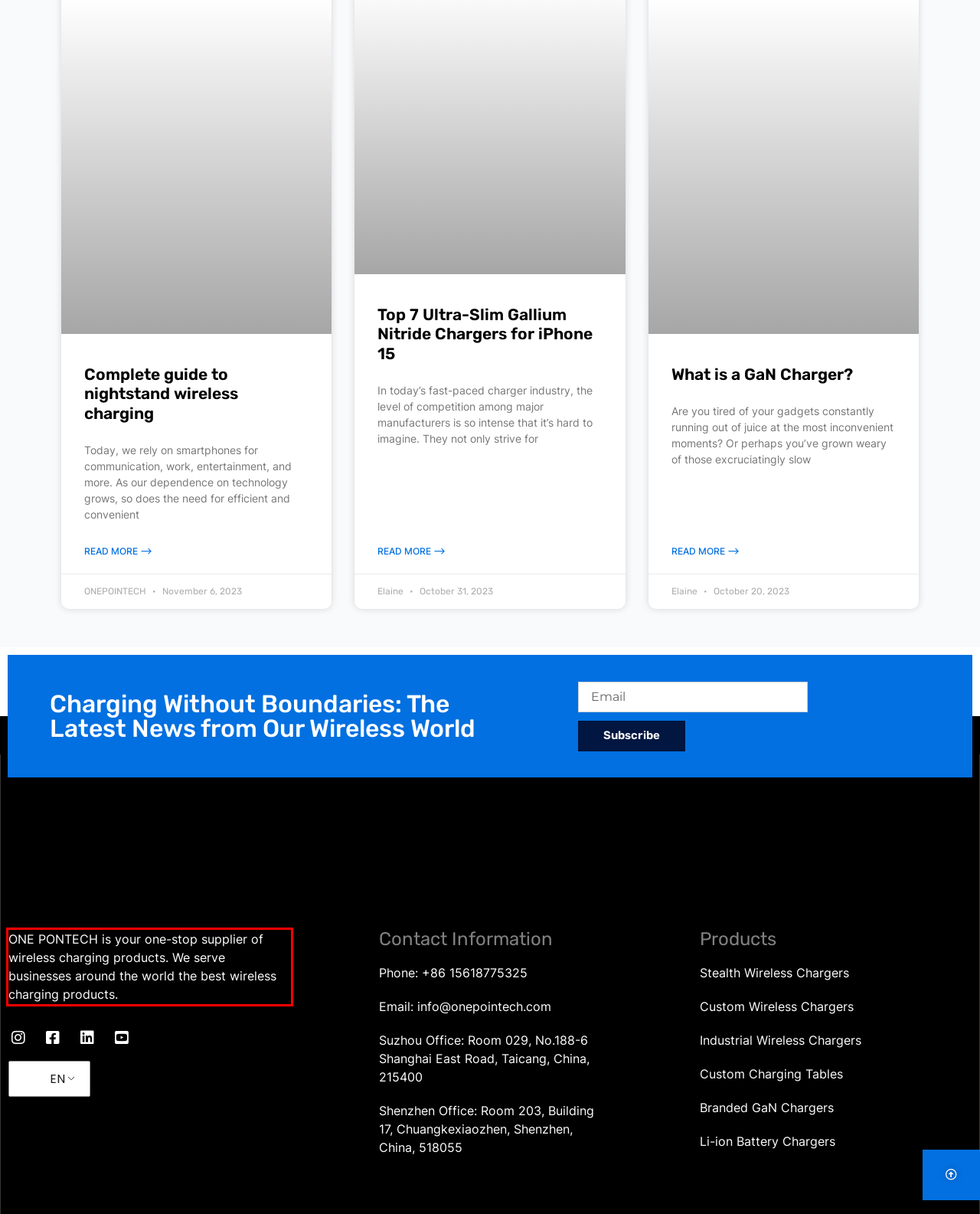Review the screenshot of the webpage and recognize the text inside the red rectangle bounding box. Provide the extracted text content.

ONE PONTECH is your one-stop supplier of wireless charging products. We serve businesses around the world the best wireless charging products.